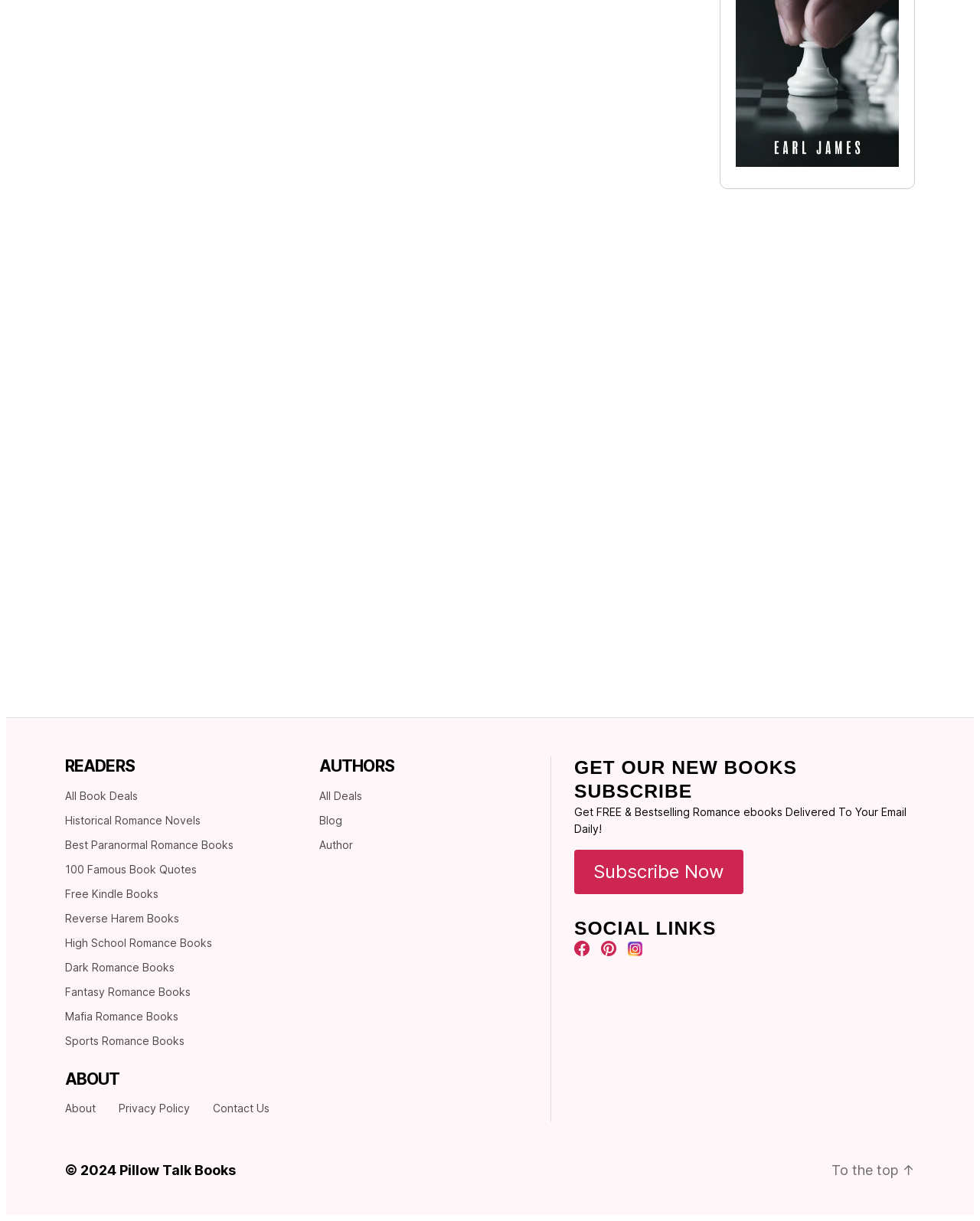Locate the bounding box for the described UI element: "alt="fb-icon"". Ensure the coordinates are four float numbers between 0 and 1, formatted as [left, top, right, bottom].

[0.586, 0.772, 0.602, 0.786]